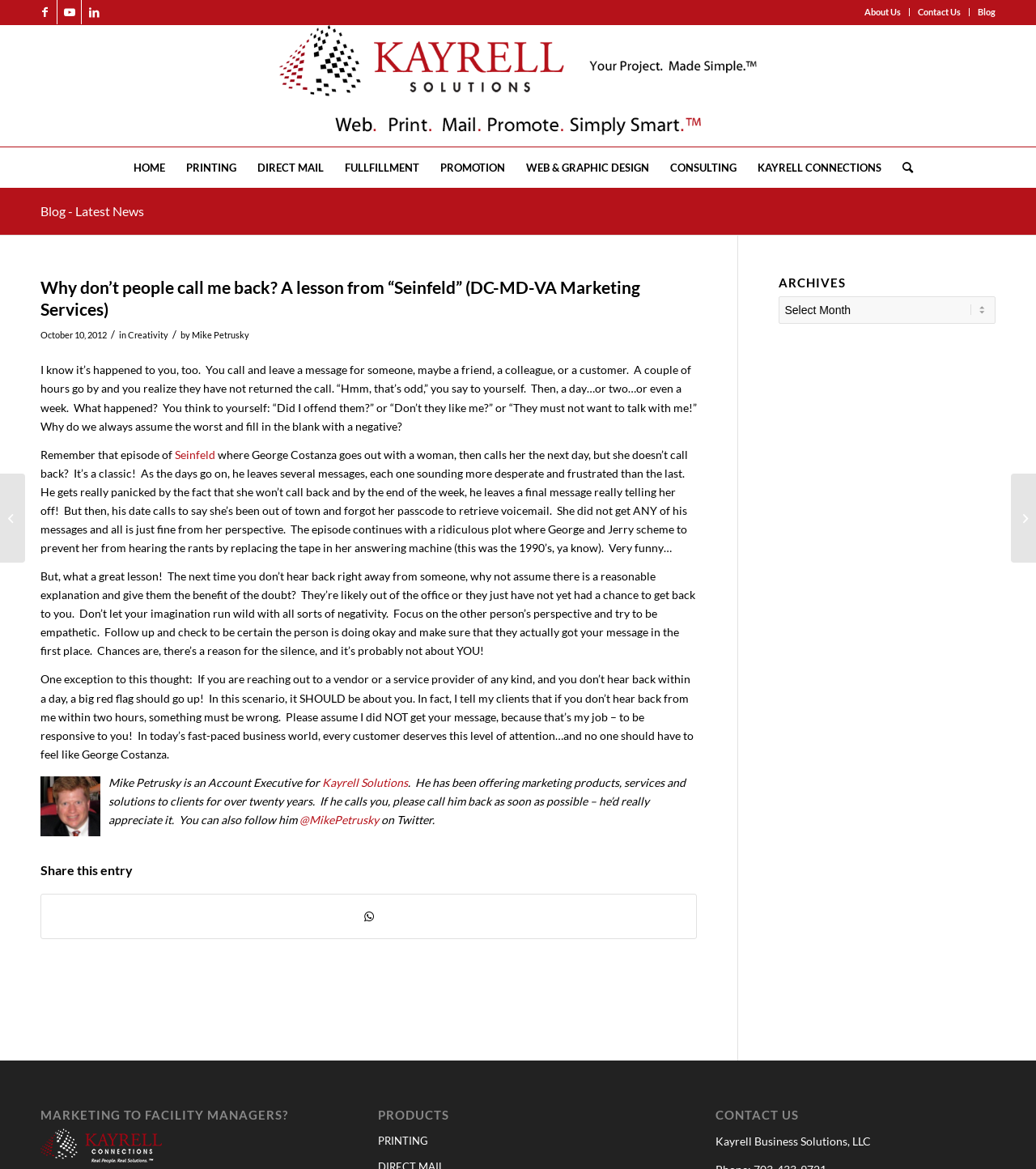Please give a succinct answer to the question in one word or phrase:
How many social media links are at the top of the webpage?

3